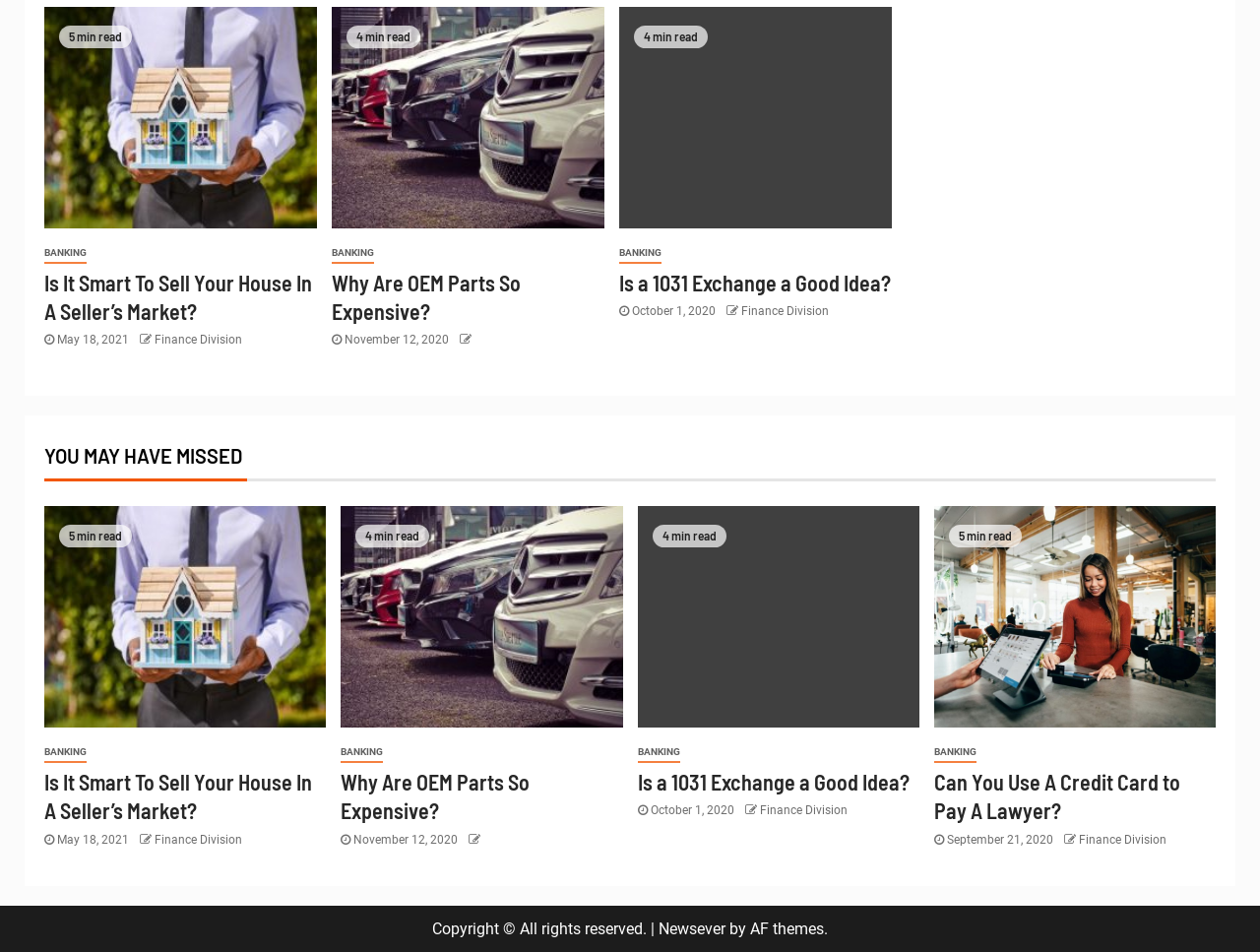Show the bounding box coordinates of the element that should be clicked to complete the task: "Learn more about 9Gaze".

None